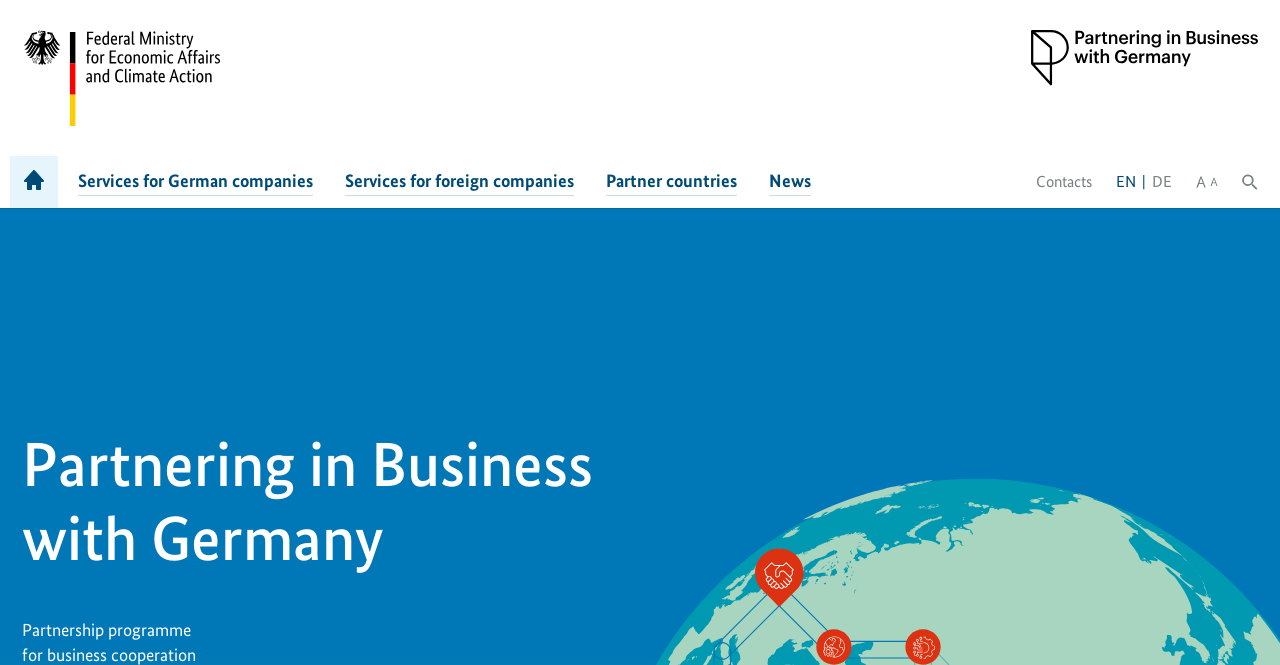Identify the bounding box coordinates of the element that should be clicked to fulfill this task: "Click the 'Home' link". The coordinates should be provided as four float numbers between 0 and 1, i.e., [left, top, right, bottom].

None